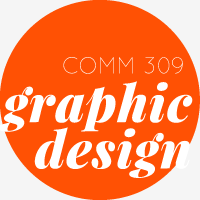Answer the question in a single word or phrase:
What is the dominant color of the graphic?

Orange